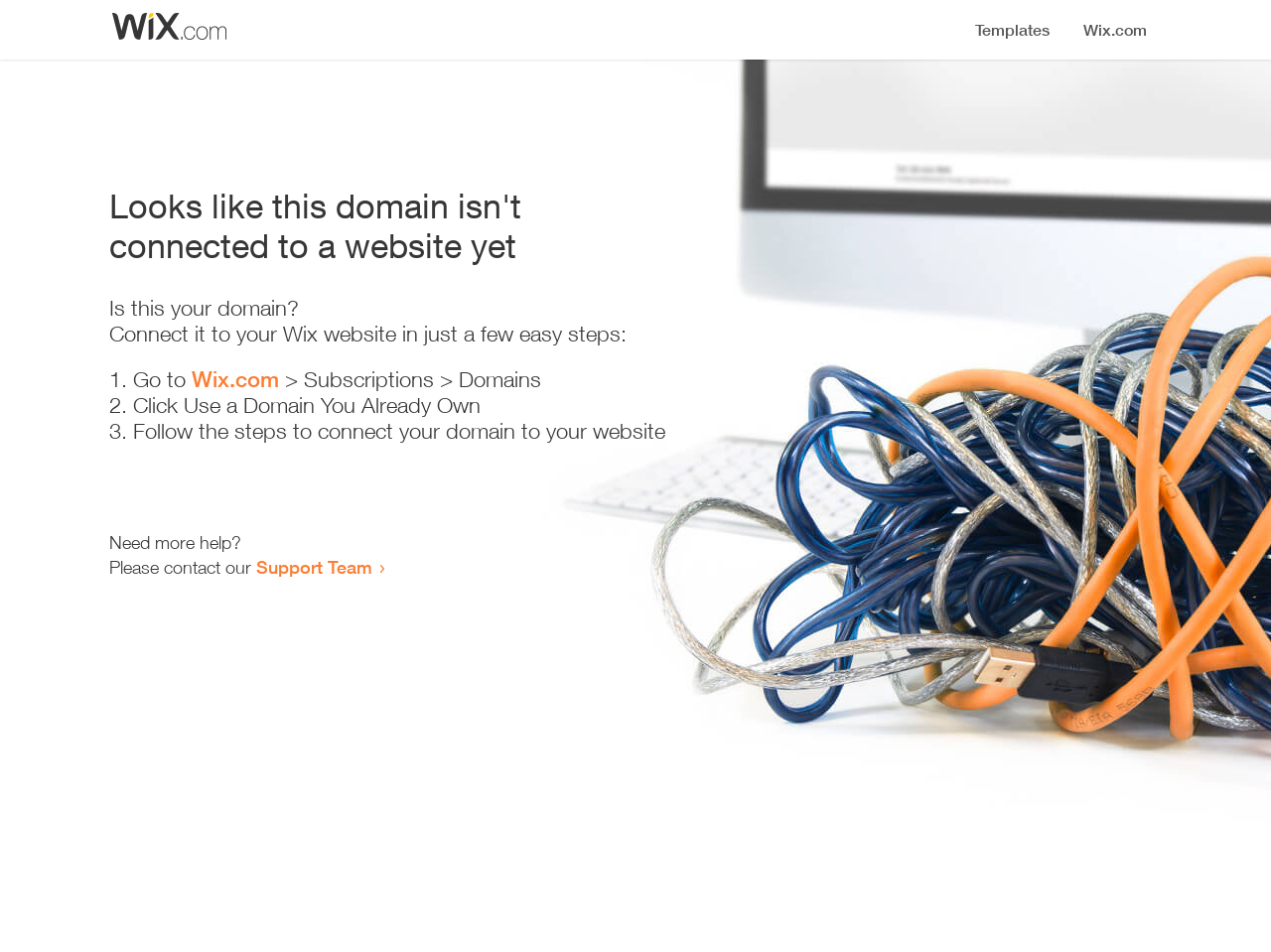Please extract and provide the main headline of the webpage.

Looks like this domain isn't
connected to a website yet